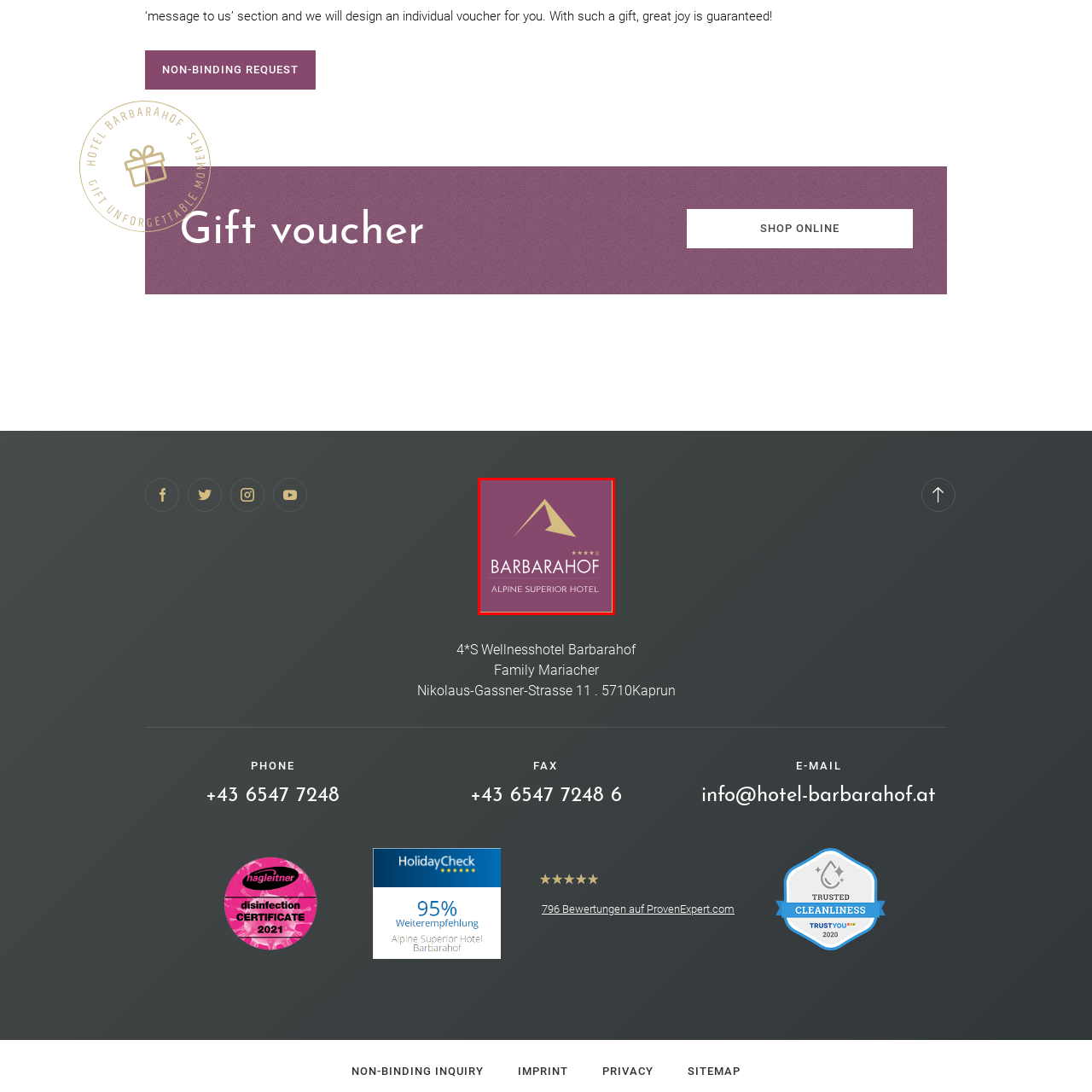What type of border surrounds the logo?
Focus on the image highlighted within the red borders and answer with a single word or short phrase derived from the image.

gold